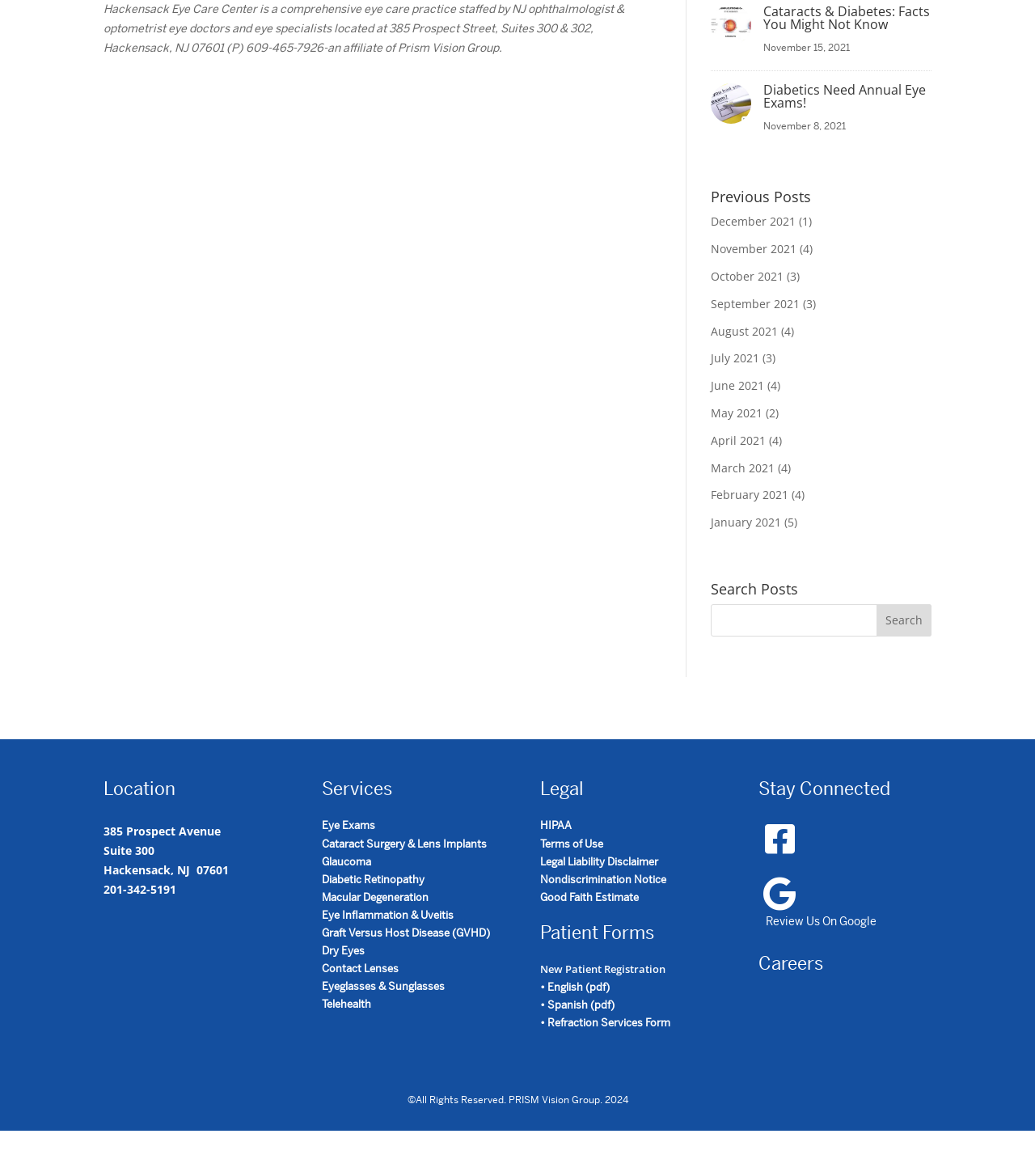Provide a short, one-word or phrase answer to the question below:
What is the phone number of Hackensack Eye Care Center?

201-342-5191